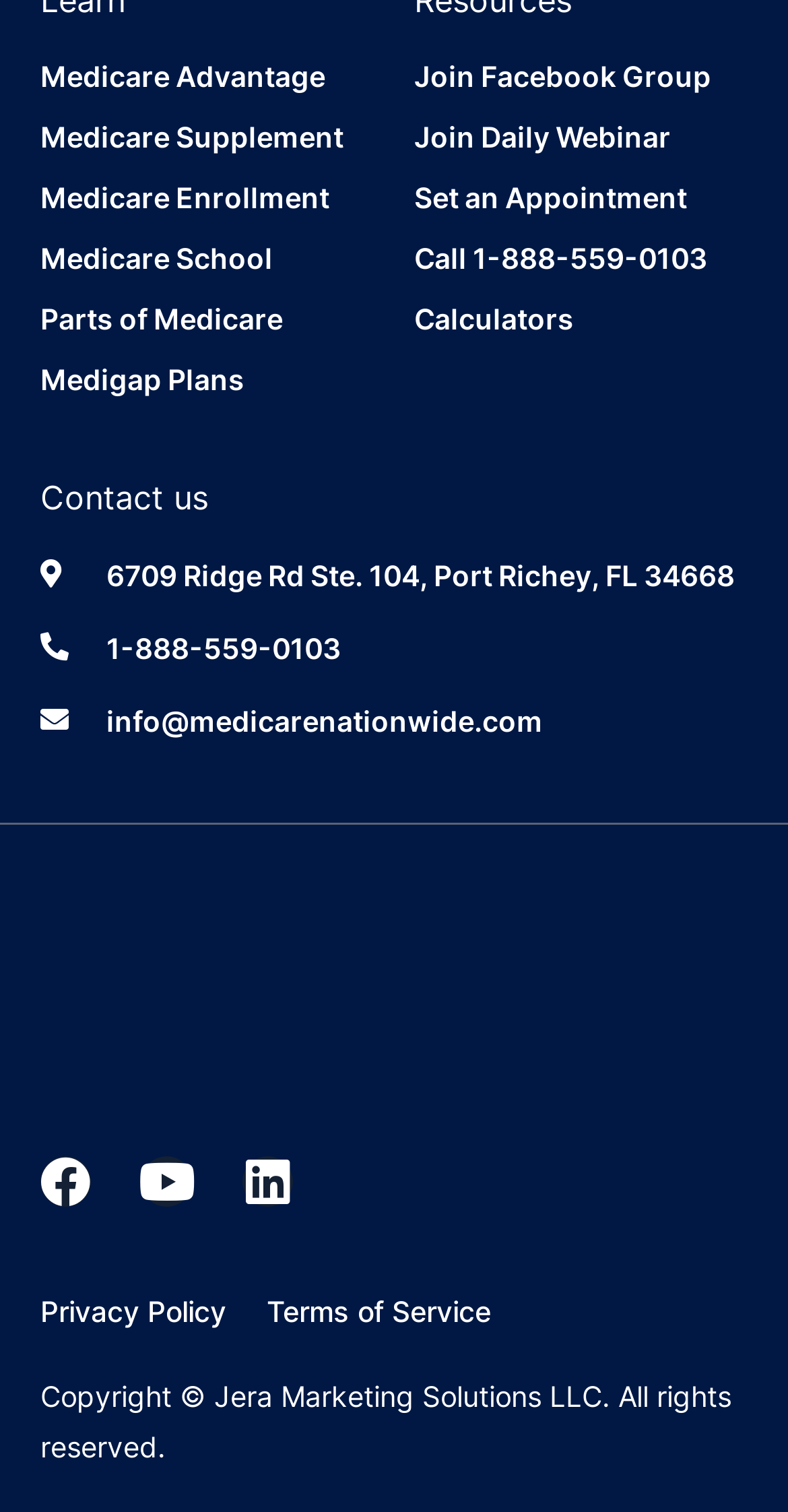What is the address of Medicare Nationwide?
Please look at the screenshot and answer in one word or a short phrase.

6709 Ridge Rd Ste. 104, Port Richey, FL 34668